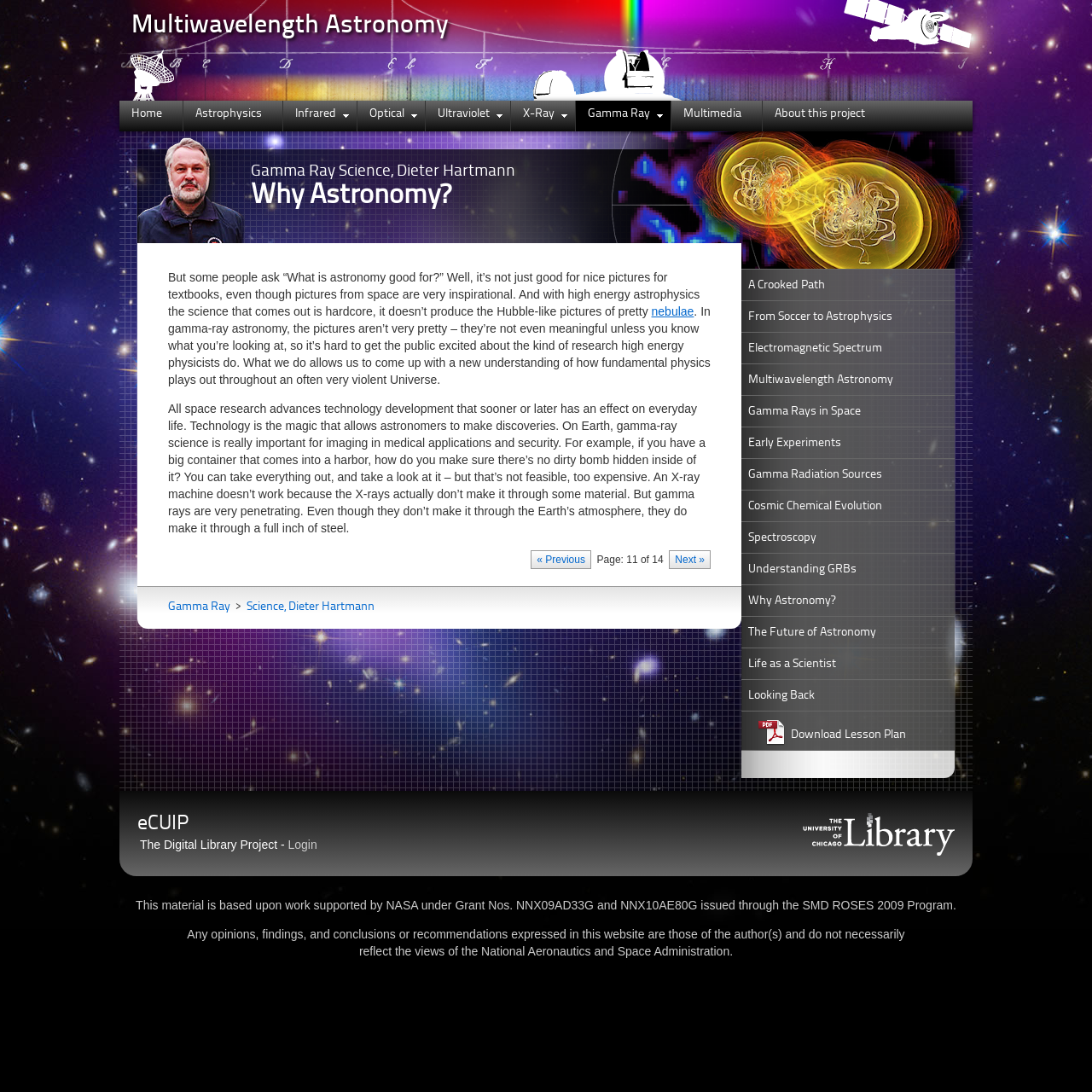Provide the bounding box coordinates for the area that should be clicked to complete the instruction: "View the 'Gamma Ray Science, Dieter Hartmann' heading".

[0.23, 0.148, 0.745, 0.167]